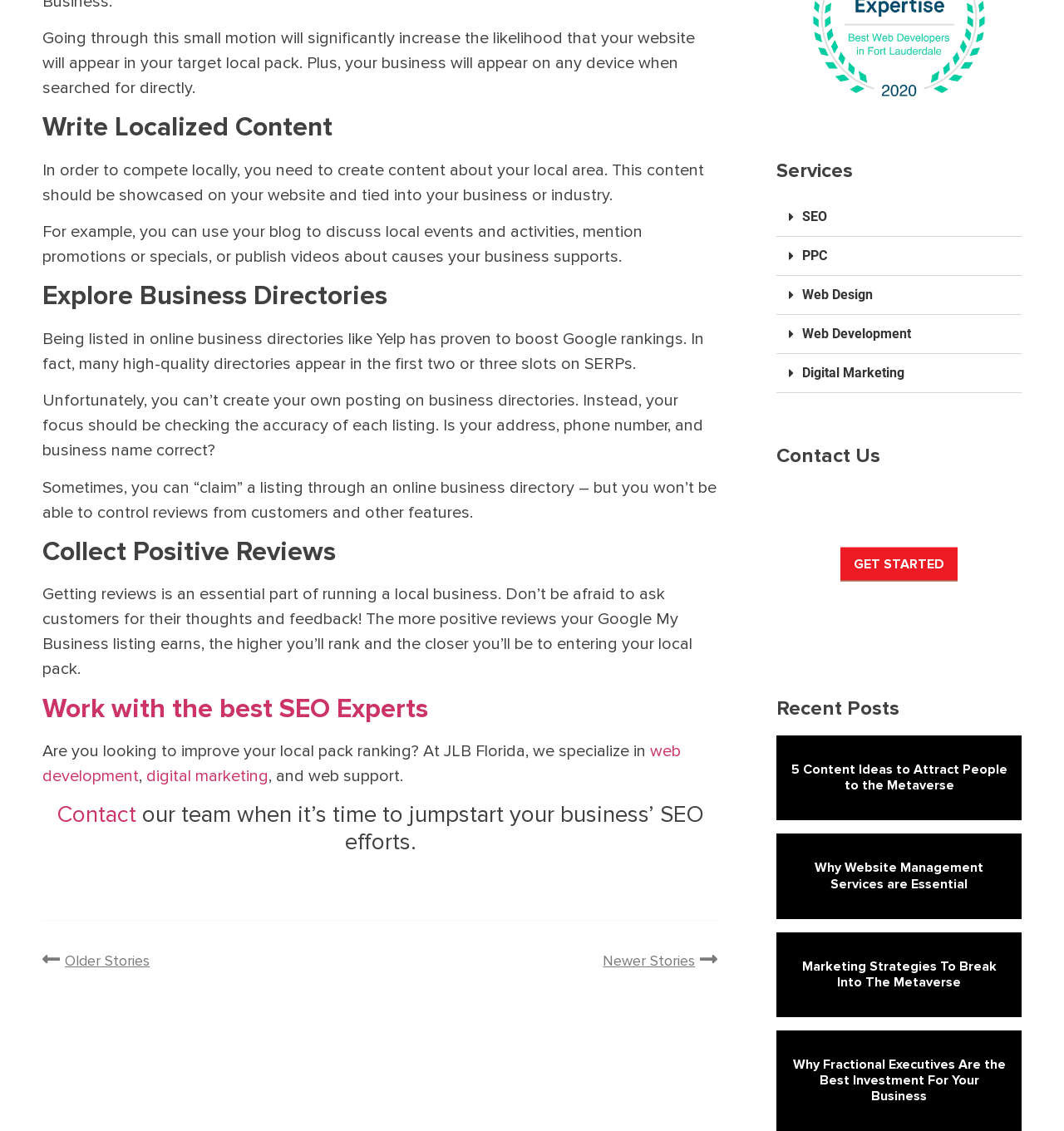What services are offered by the company?
Using the image as a reference, answer the question with a short word or phrase.

SEO, PPC, Web Design, Web Development, Digital Marketing